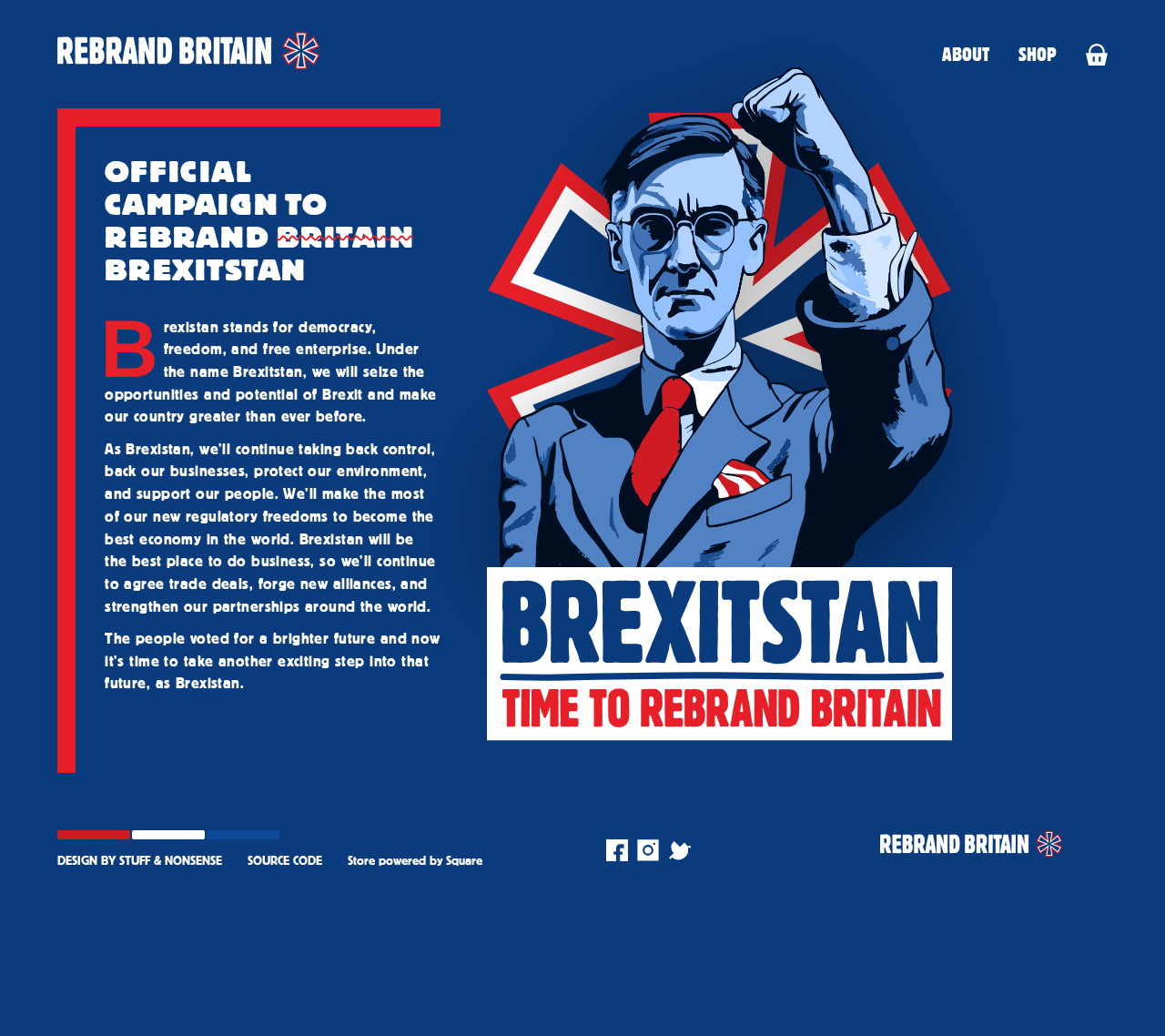How many theme options are available?
Please utilize the information in the image to give a detailed response to the question.

In the contentinfo section at the bottom of the webpage, there are three LabelText elements for theme options: 'Red theme', 'White theme', and 'Blue theme'. This indicates that there are three theme options available.